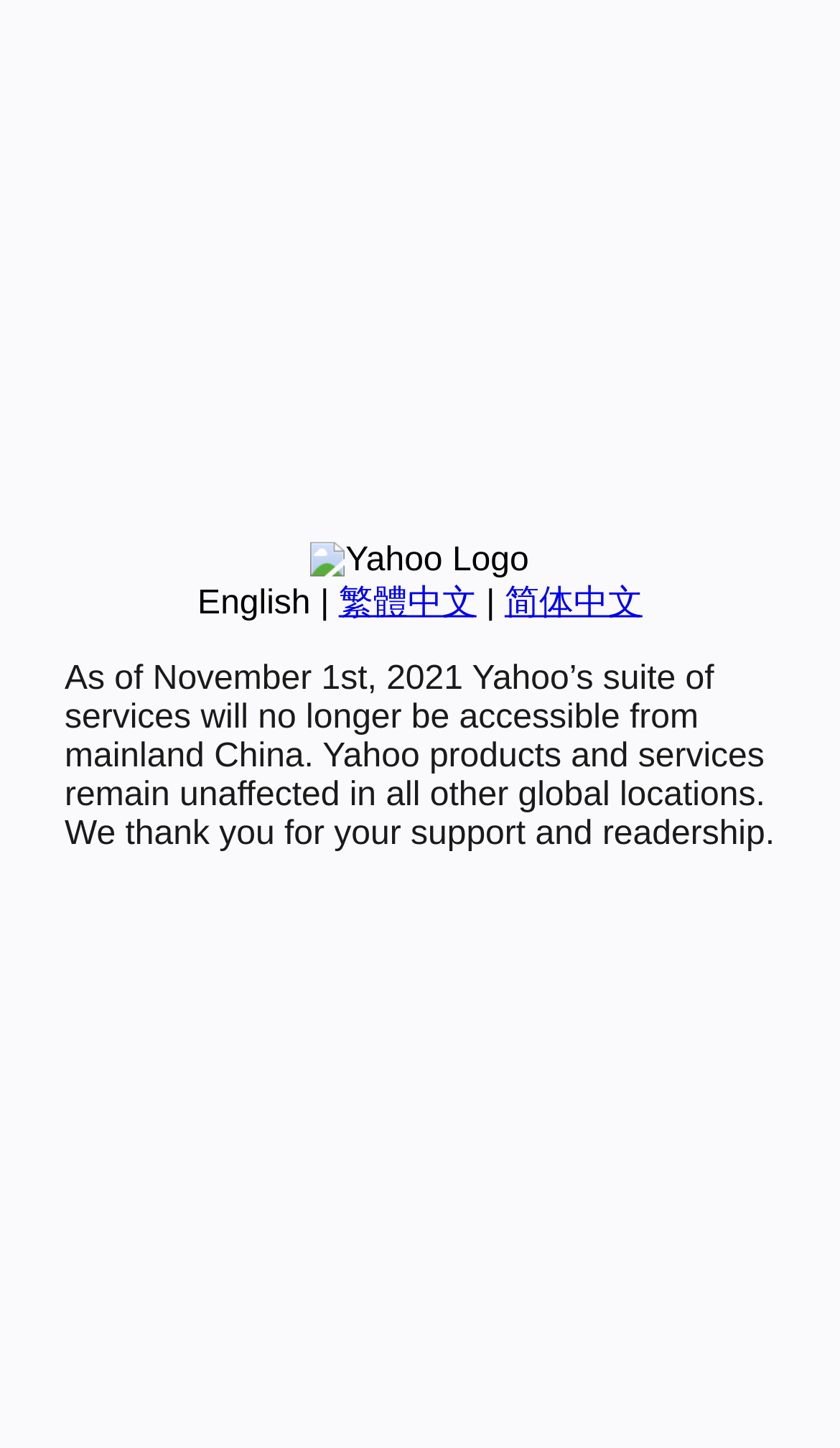Identify the bounding box of the HTML element described as: "English".

[0.235, 0.404, 0.37, 0.429]